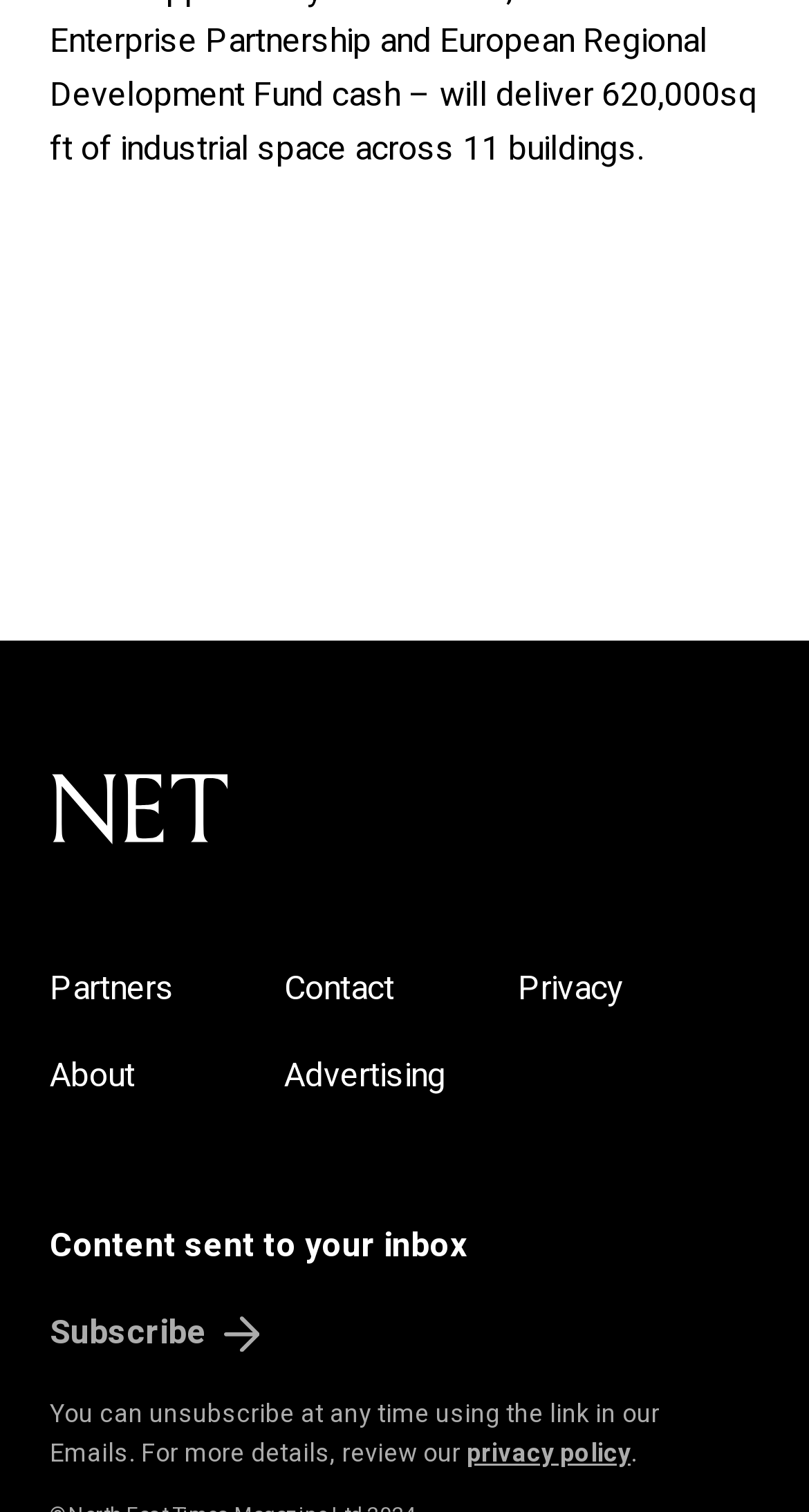Locate the bounding box coordinates of the segment that needs to be clicked to meet this instruction: "Learn about Advertising".

[0.351, 0.695, 0.551, 0.728]